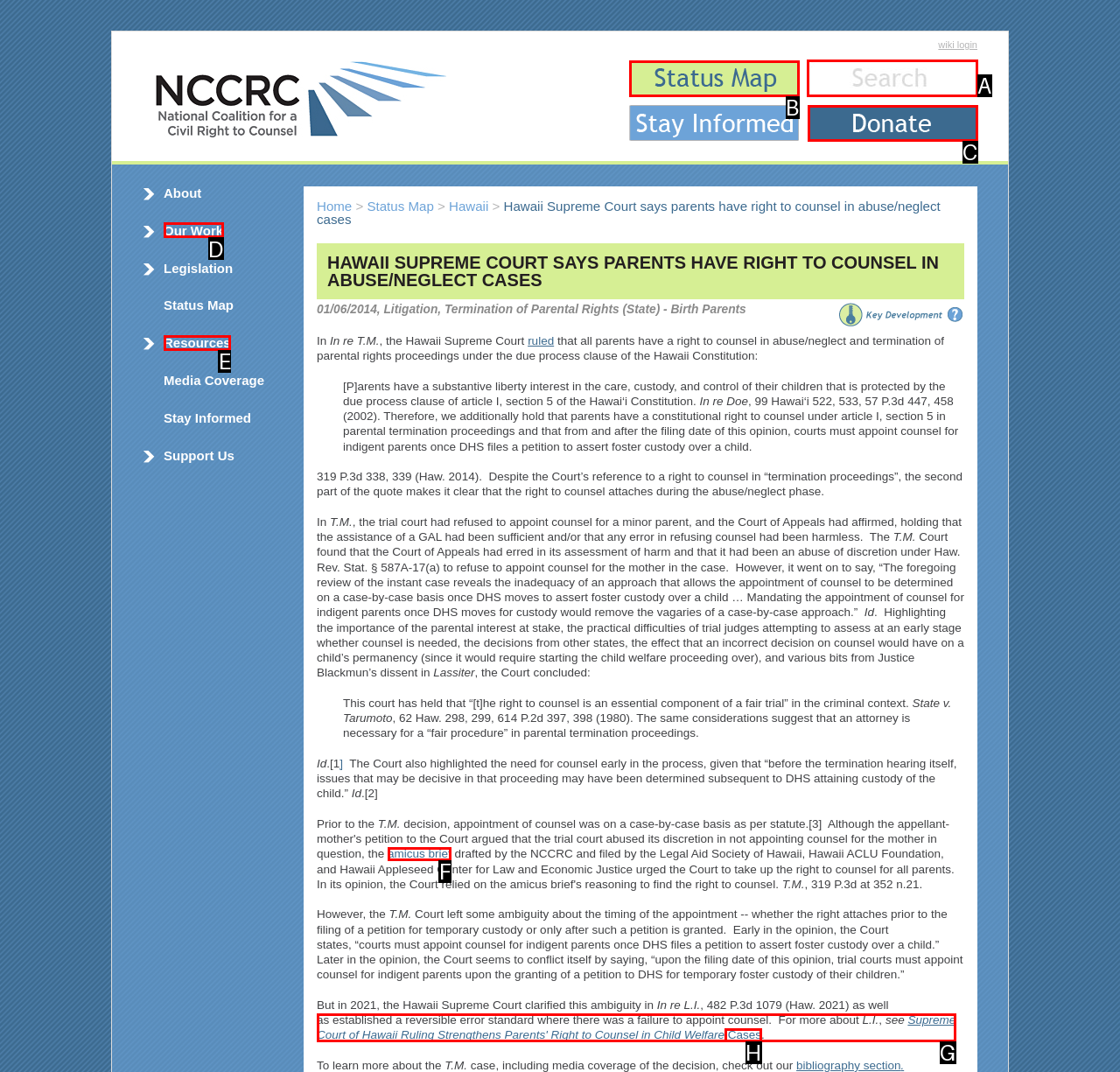Please indicate which HTML element to click in order to fulfill the following task: Enter text in the search box Respond with the letter of the chosen option.

A